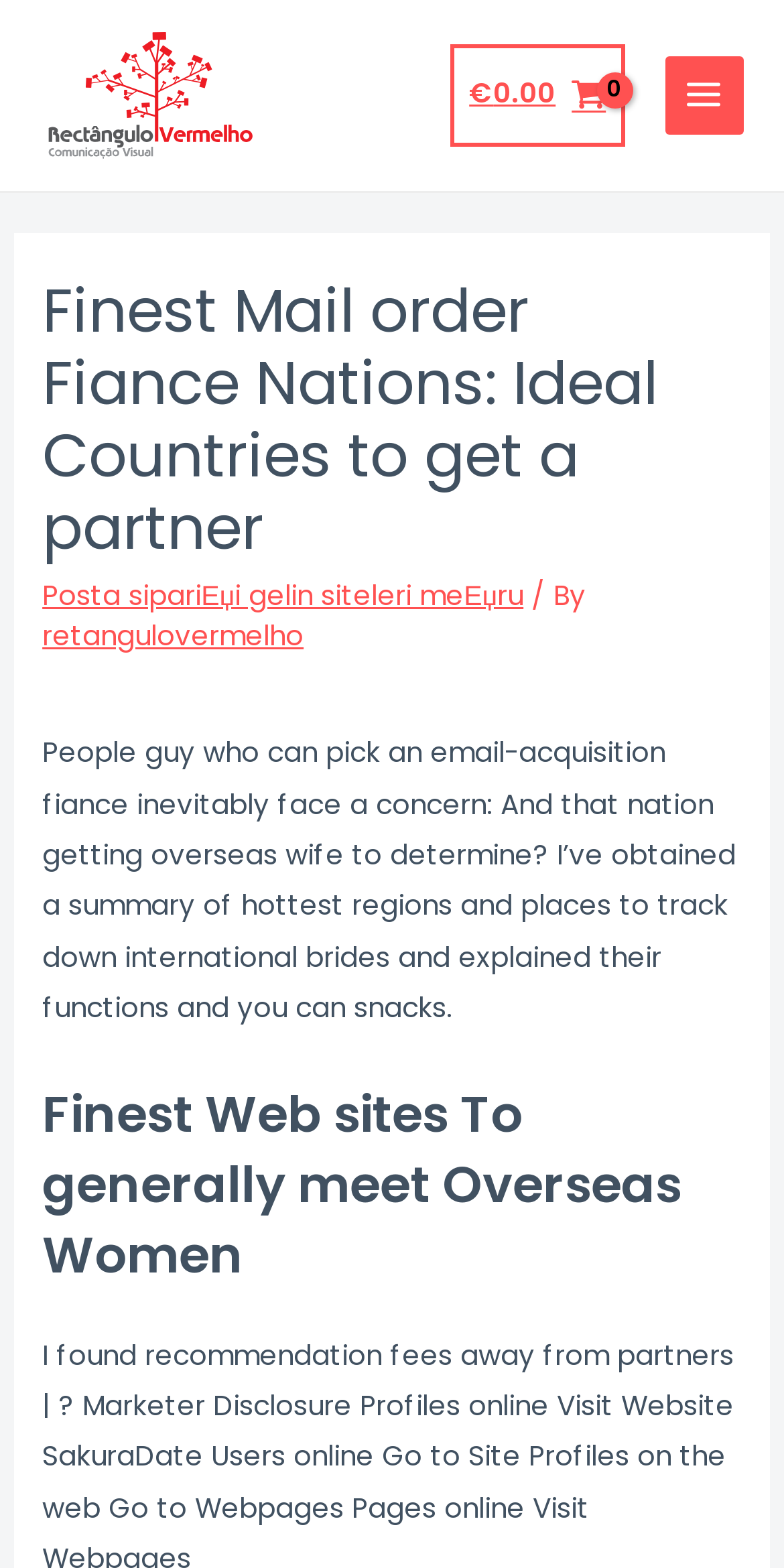Please provide a brief answer to the question using only one word or phrase: 
What is the main menu button?

MAIN MENU